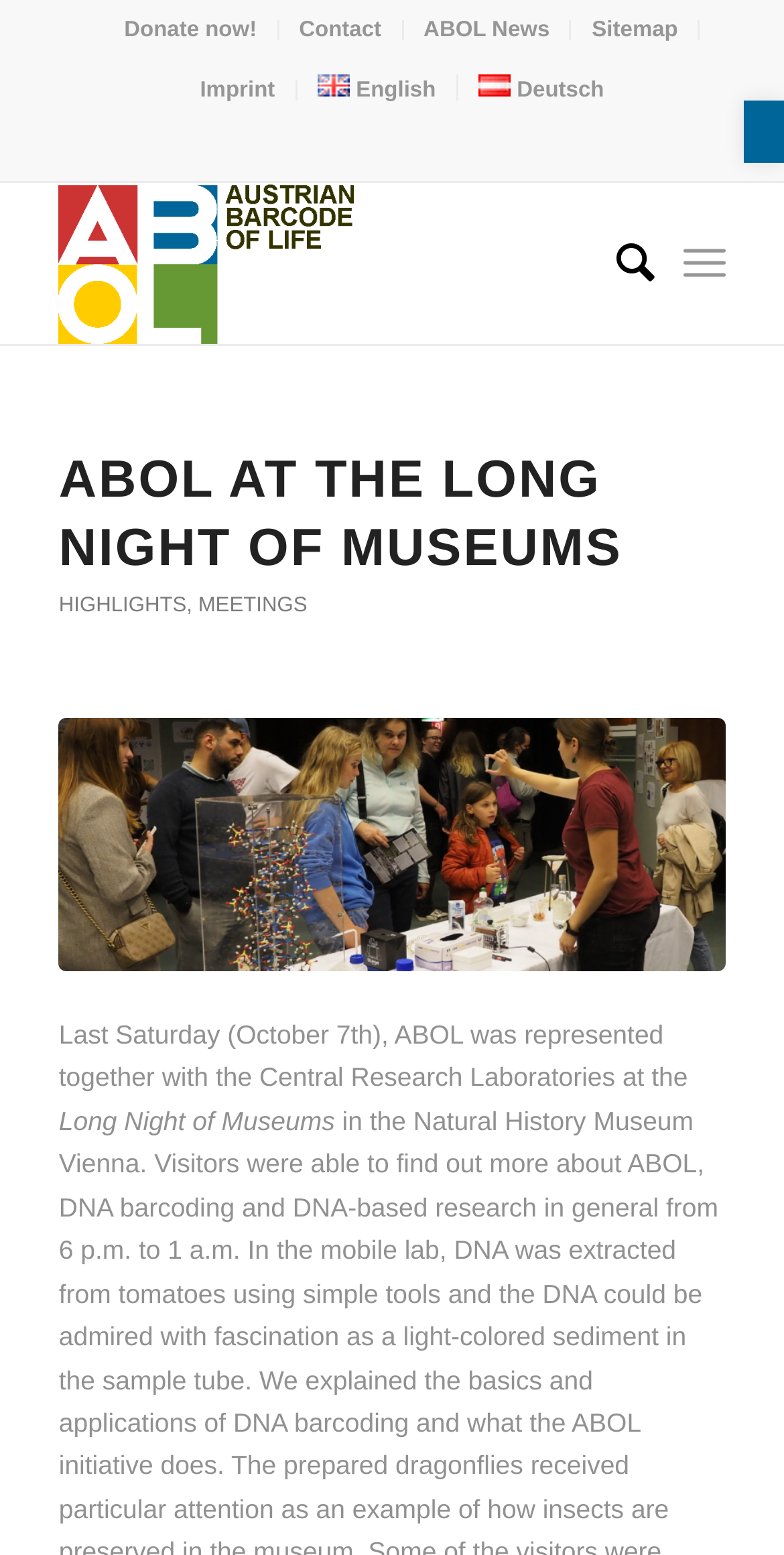Please determine the bounding box coordinates of the element's region to click in order to carry out the following instruction: "Search". The coordinates should be four float numbers between 0 and 1, i.e., [left, top, right, bottom].

[0.735, 0.118, 0.835, 0.221]